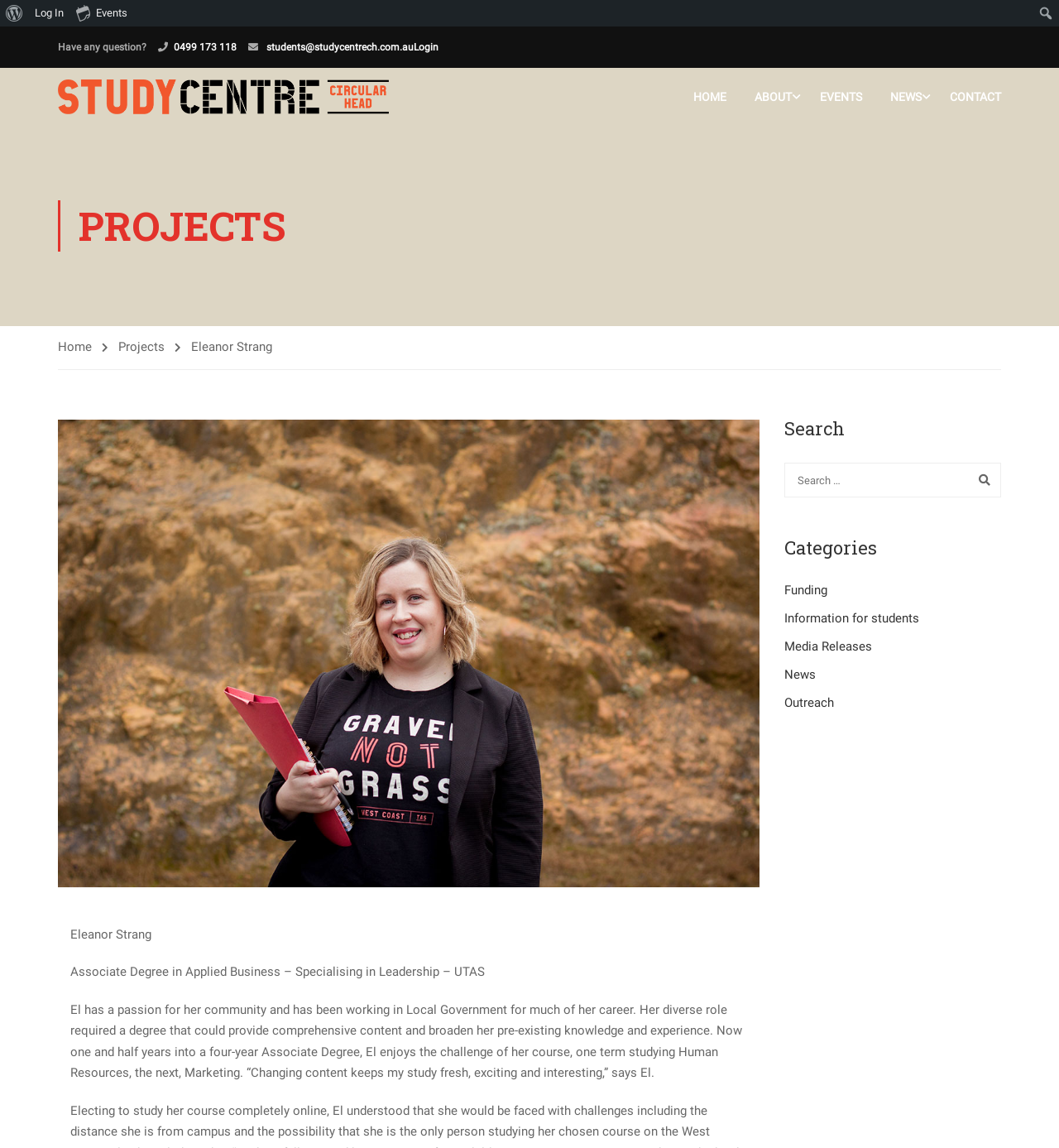Locate the bounding box coordinates of the clickable region to complete the following instruction: "Contact the Study Centre."

[0.885, 0.063, 0.945, 0.106]